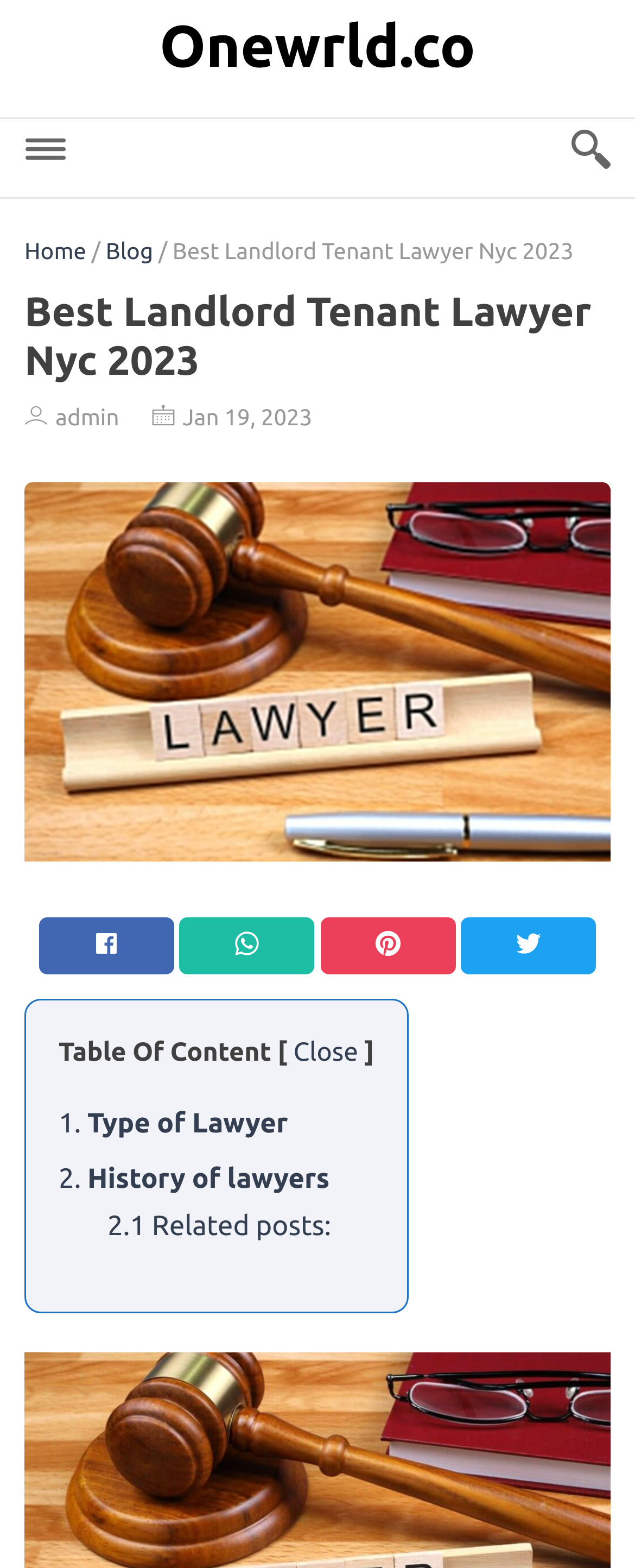Find the bounding box coordinates of the UI element according to this description: "1. Type of Lawyer".

[0.092, 0.475, 0.453, 0.495]